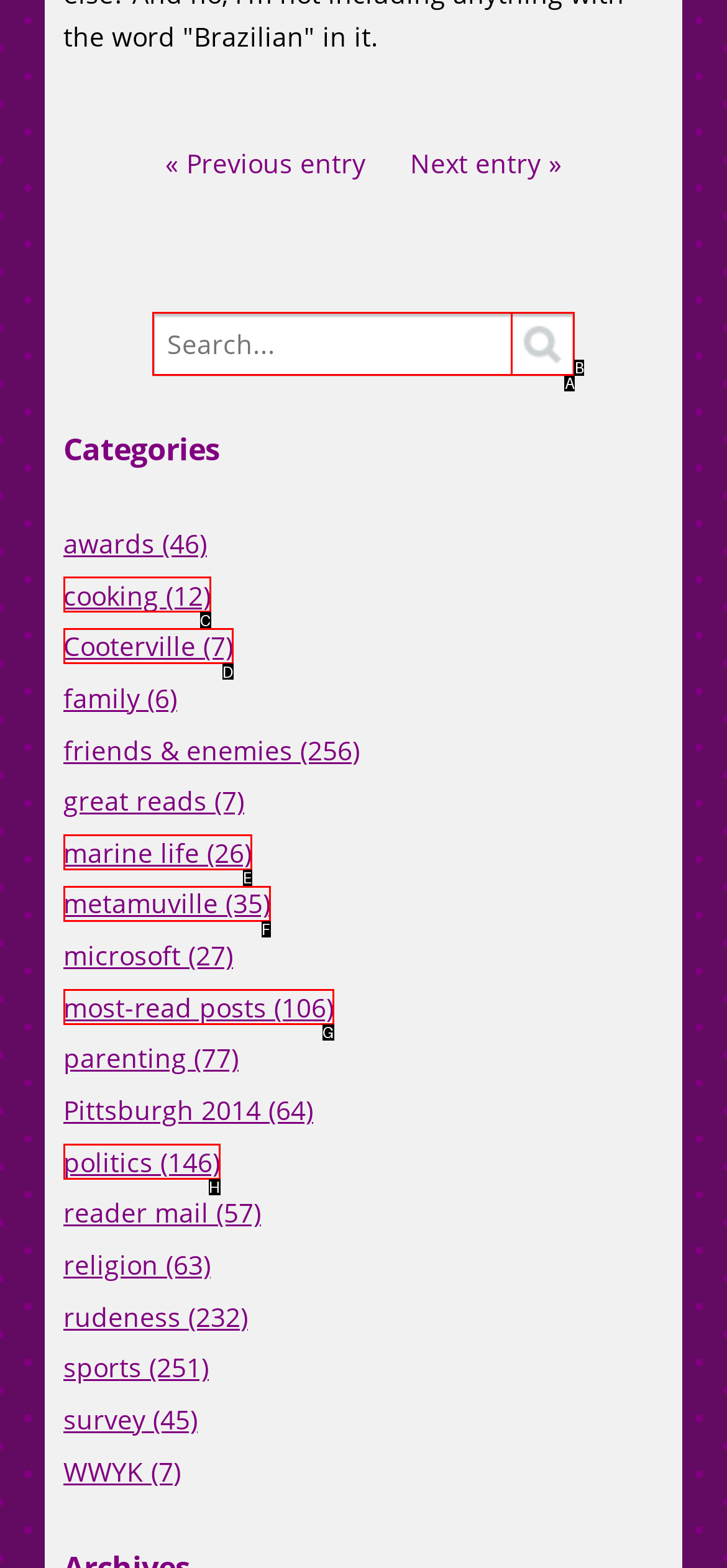Select the letter that corresponds to this element description: marine life (26)
Answer with the letter of the correct option directly.

E